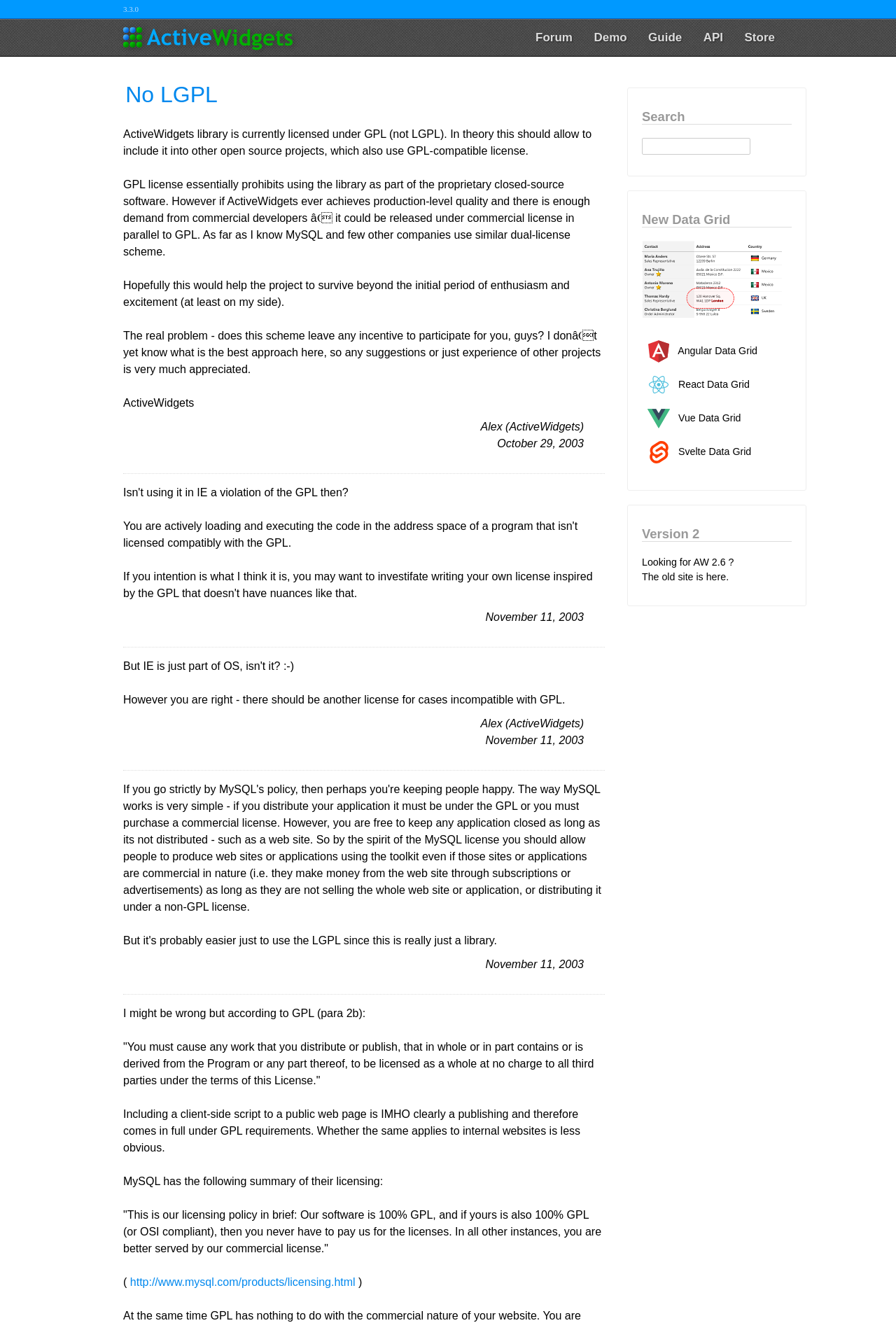Describe all the key features and sections of the webpage thoroughly.

The webpage is about ActiveWidgets, a library currently licensed under GPL (not LGPL). At the top, there is a heading "No LGPL" and a link to "ActiveWidgets" alongside other links to "Forum", "Demo", "Guide", "API", and "Store". Below the heading, there is a paragraph explaining the GPL license and its implications on using the library in proprietary closed-source software.

Following this, there are several paragraphs discussing the potential for a dual-license scheme, similar to MySQL, and the implications of this on the project's survival. The author, Alex, is seeking feedback and suggestions on this approach.

On the right side of the page, there is a section with headings "Search", "New Data Grid", and "Version 2". The "Search" section contains a textbox, while the "New Data Grid" section has links to different data grid options, including Angular, React, Vue, and Svelte. The "Version 2" section has a note about looking for AW 2.6 and a link to the old site.

Throughout the page, there are several instances of text and links, including a quote from the GPL license and a summary of MySQL's licensing policy. The overall layout is organized, with clear headings and concise text.